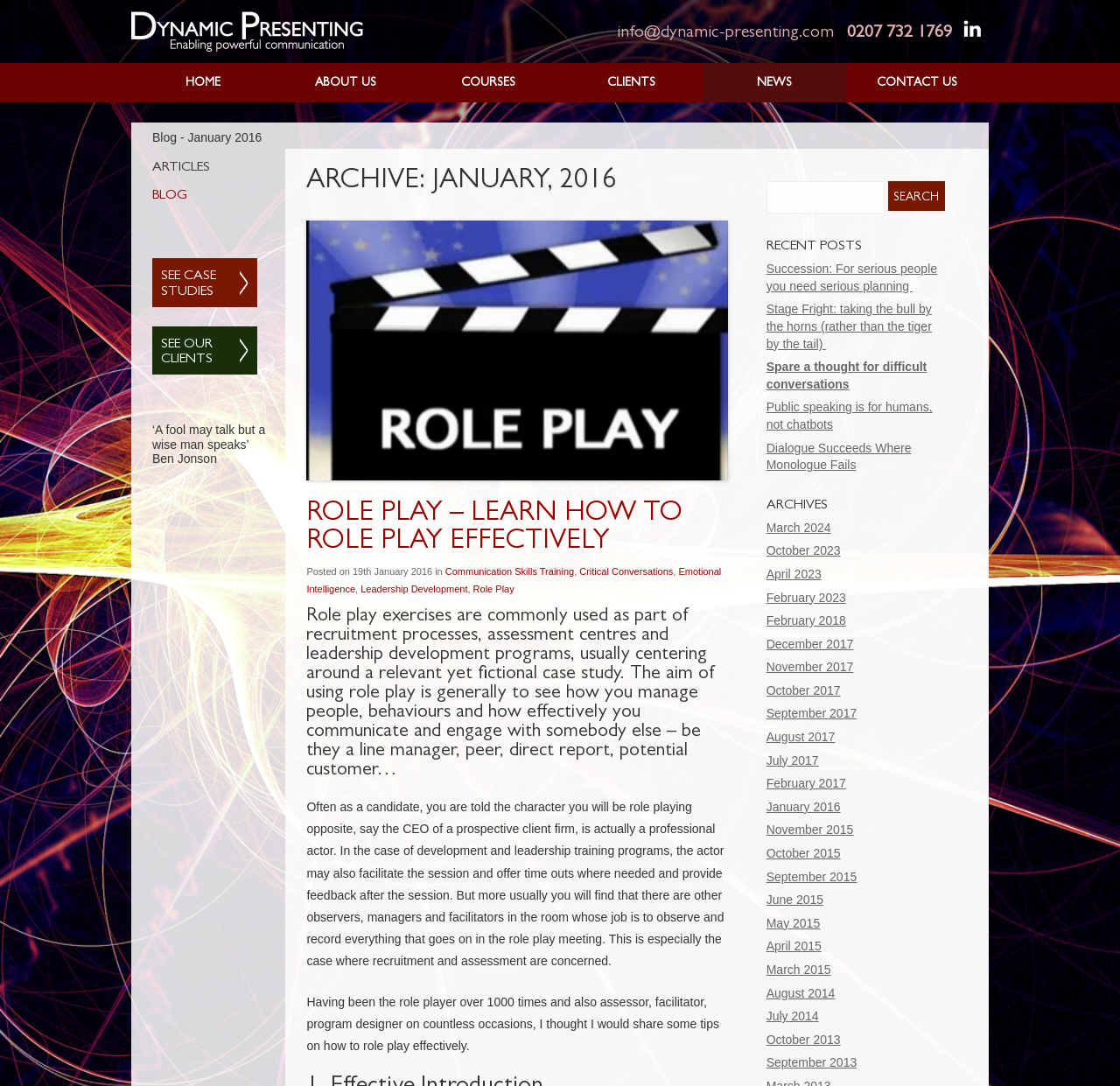Locate and generate the text content of the webpage's heading.

ARCHIVE: JANUARY, 2016